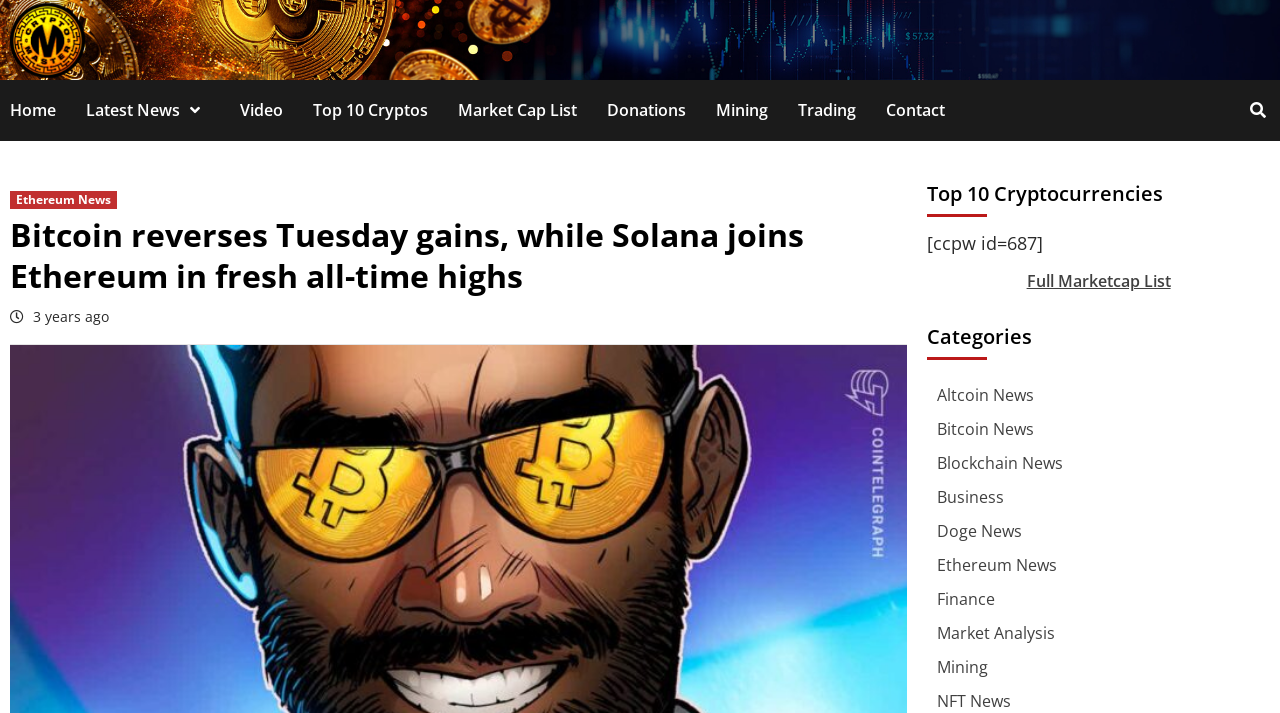Answer the question below using just one word or a short phrase: 
What is the name of the website?

Crypto-Master